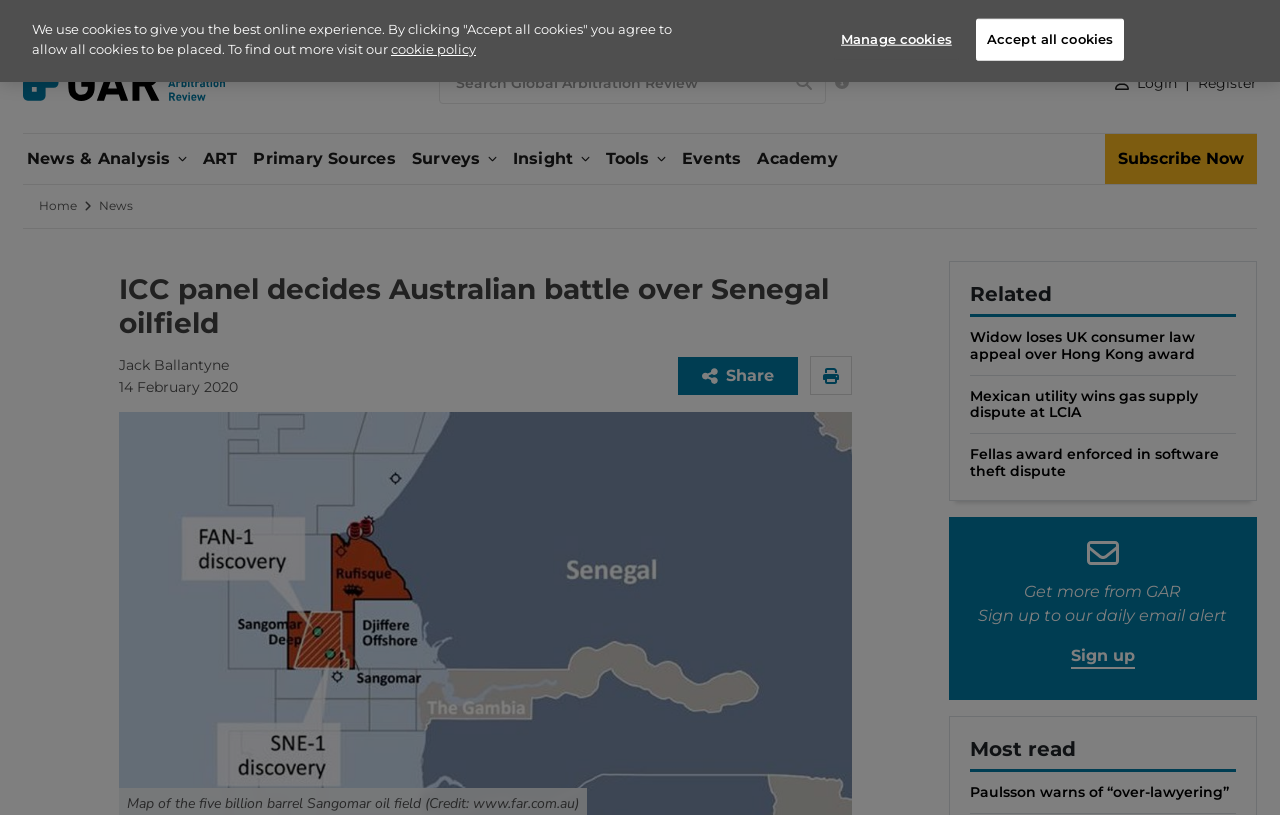Identify the bounding box coordinates for the element you need to click to achieve the following task: "Share the article". Provide the bounding box coordinates as four float numbers between 0 and 1, in the form [left, top, right, bottom].

[0.53, 0.438, 0.623, 0.484]